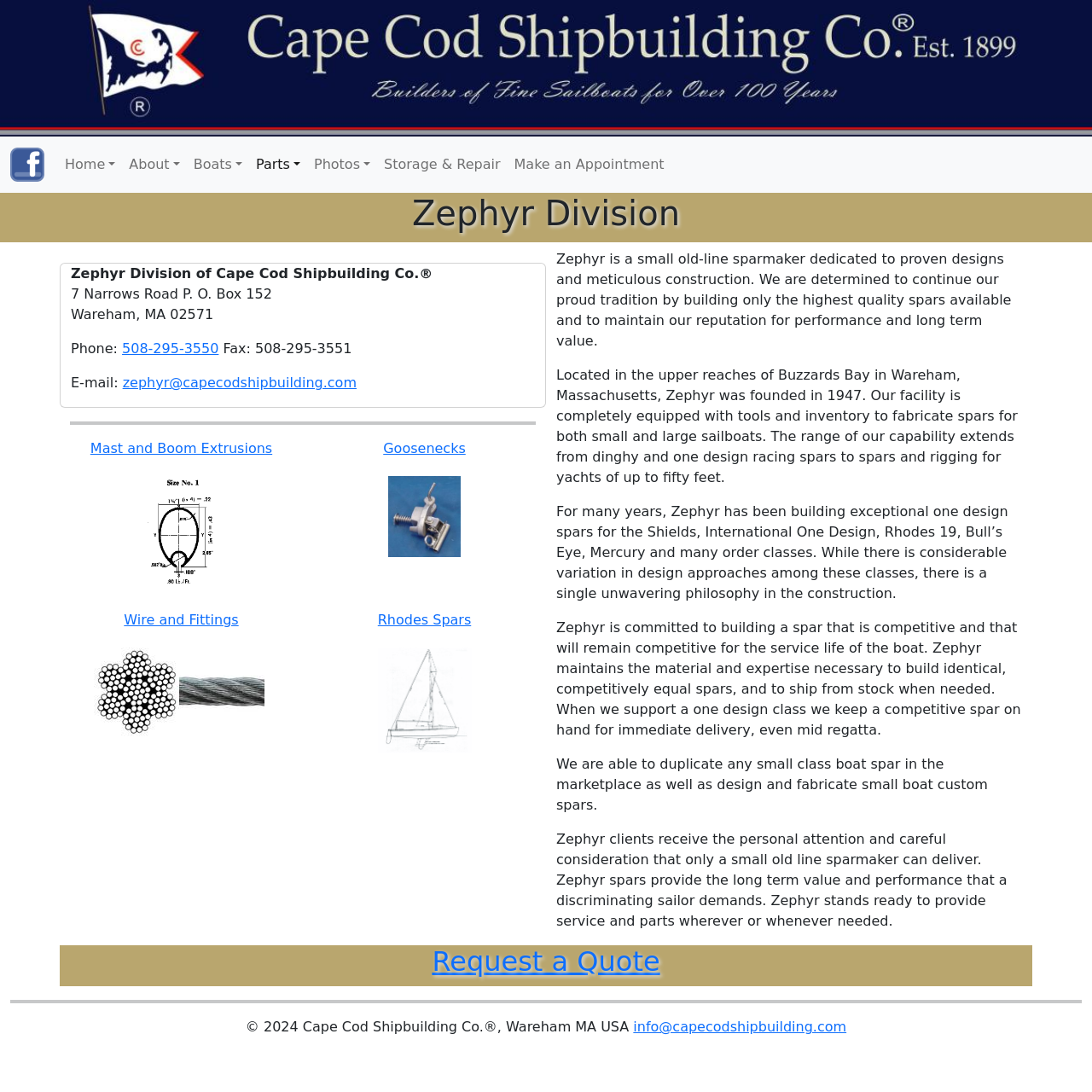Determine the bounding box coordinates for the area you should click to complete the following instruction: "Make an Appointment".

[0.464, 0.135, 0.614, 0.166]